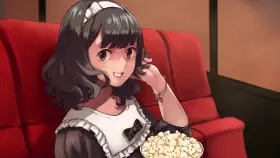What is the girl holding? Observe the screenshot and provide a one-word or short phrase answer.

a bowl of popcorn